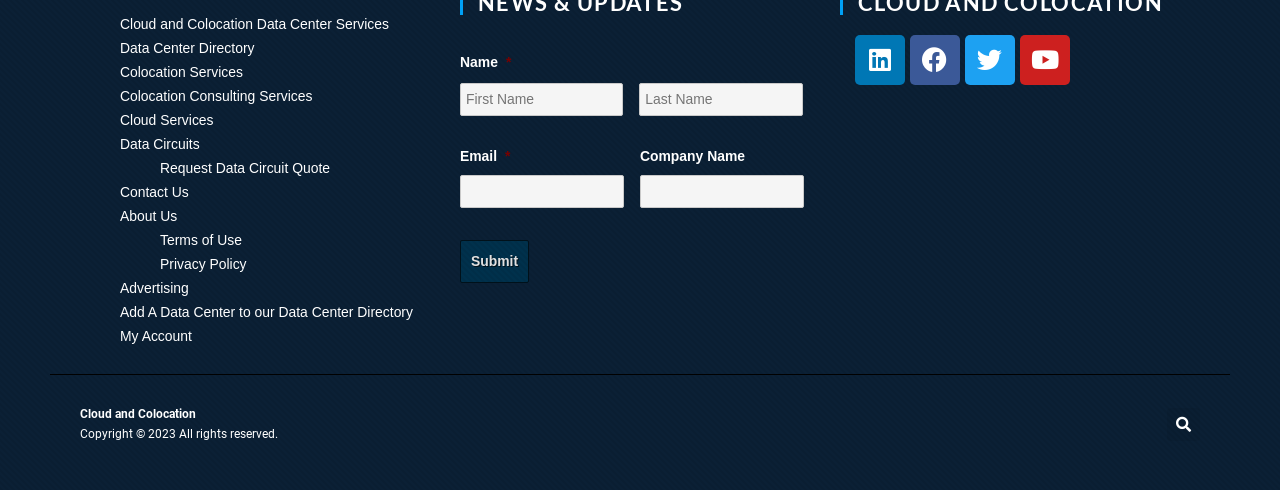Provide the bounding box coordinates for the UI element that is described as: "Terms of Use".

[0.125, 0.474, 0.189, 0.506]